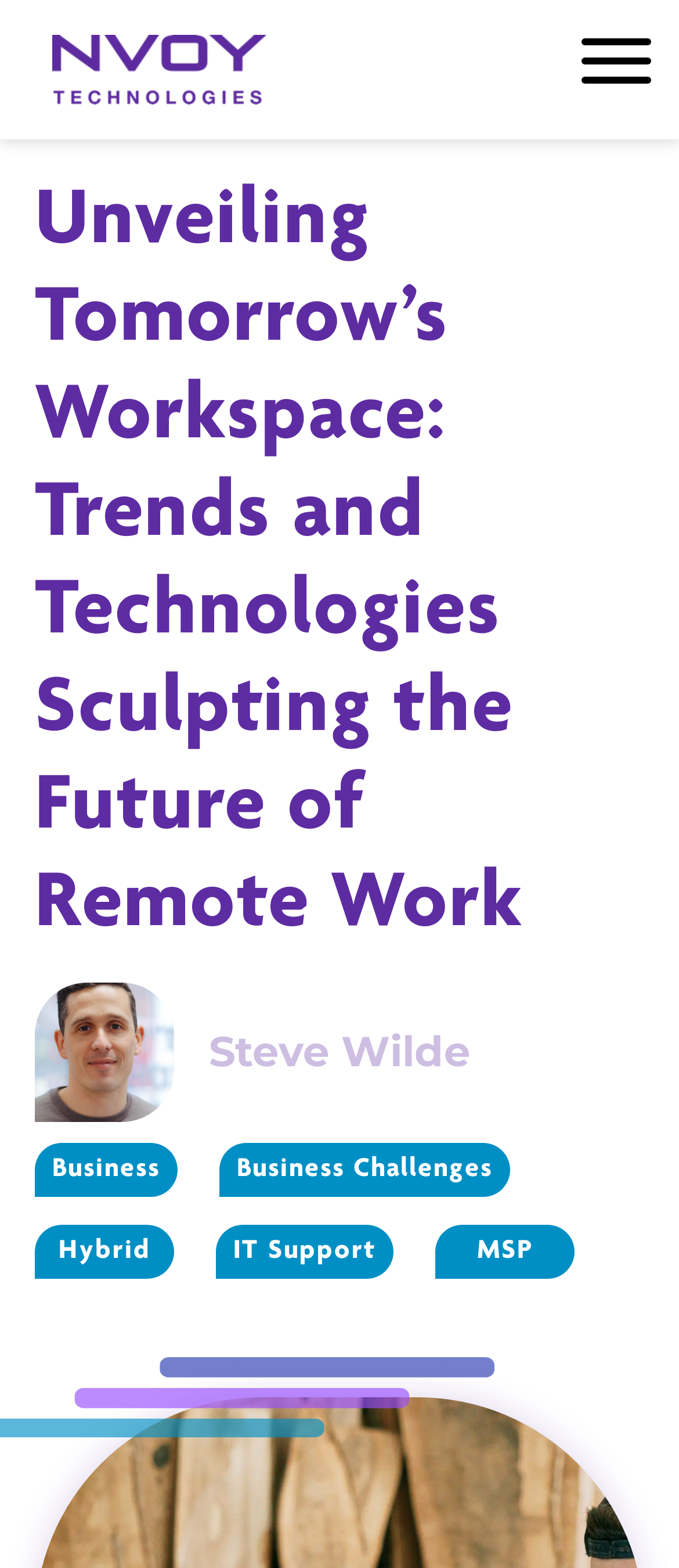Based on the element description: "alt="NVOY TECHNOLOGIES"", identify the UI element and provide its bounding box coordinates. Use four float numbers between 0 and 1, [left, top, right, bottom].

[0.077, 0.035, 0.392, 0.053]